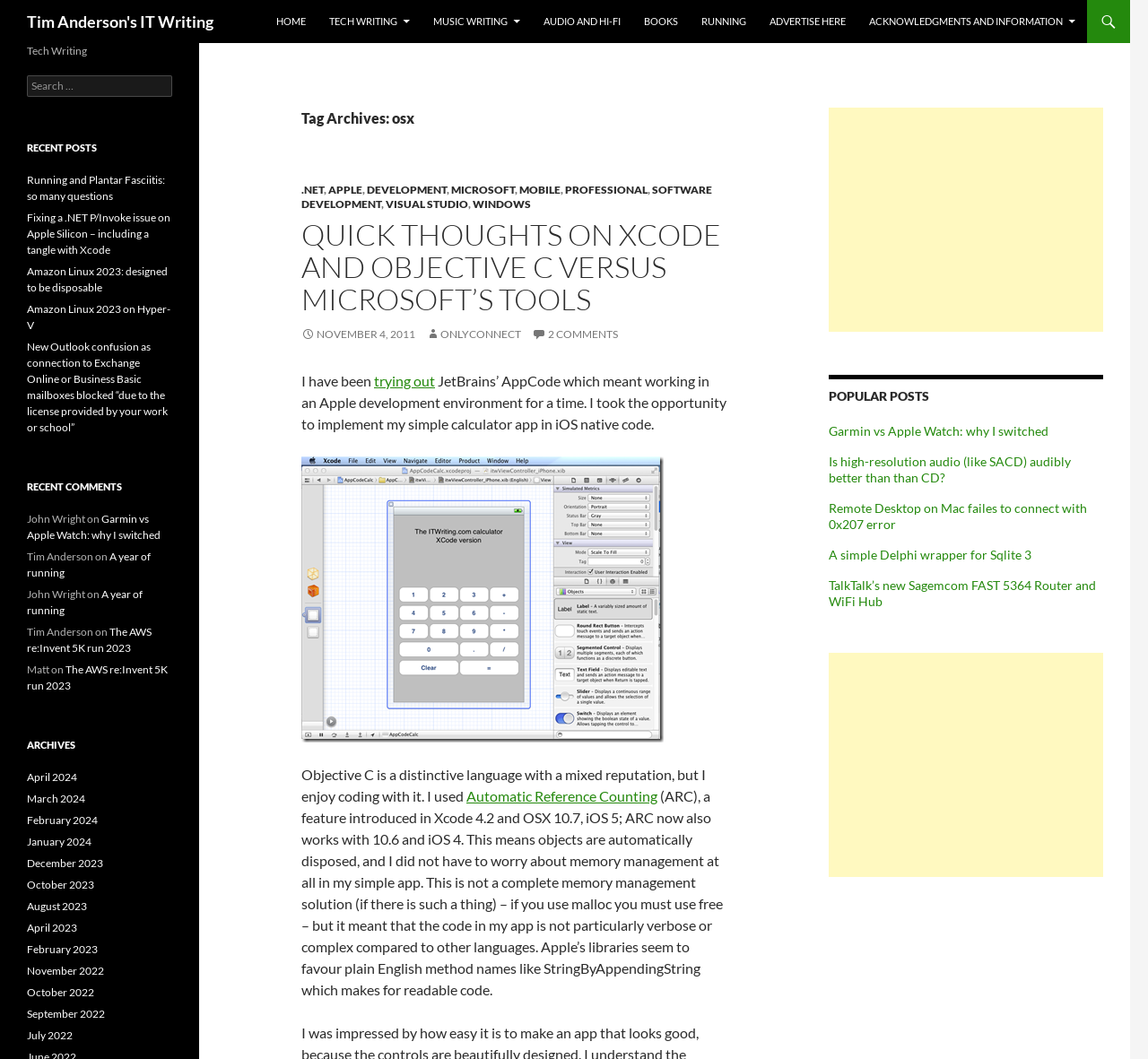Please specify the bounding box coordinates of the element that should be clicked to execute the given instruction: 'Read QUICK THOUGHTS ON XCODE AND OBJECTIVE C VERSUS MICROSOFT’S TOOLS'. Ensure the coordinates are four float numbers between 0 and 1, expressed as [left, top, right, bottom].

[0.262, 0.207, 0.633, 0.298]